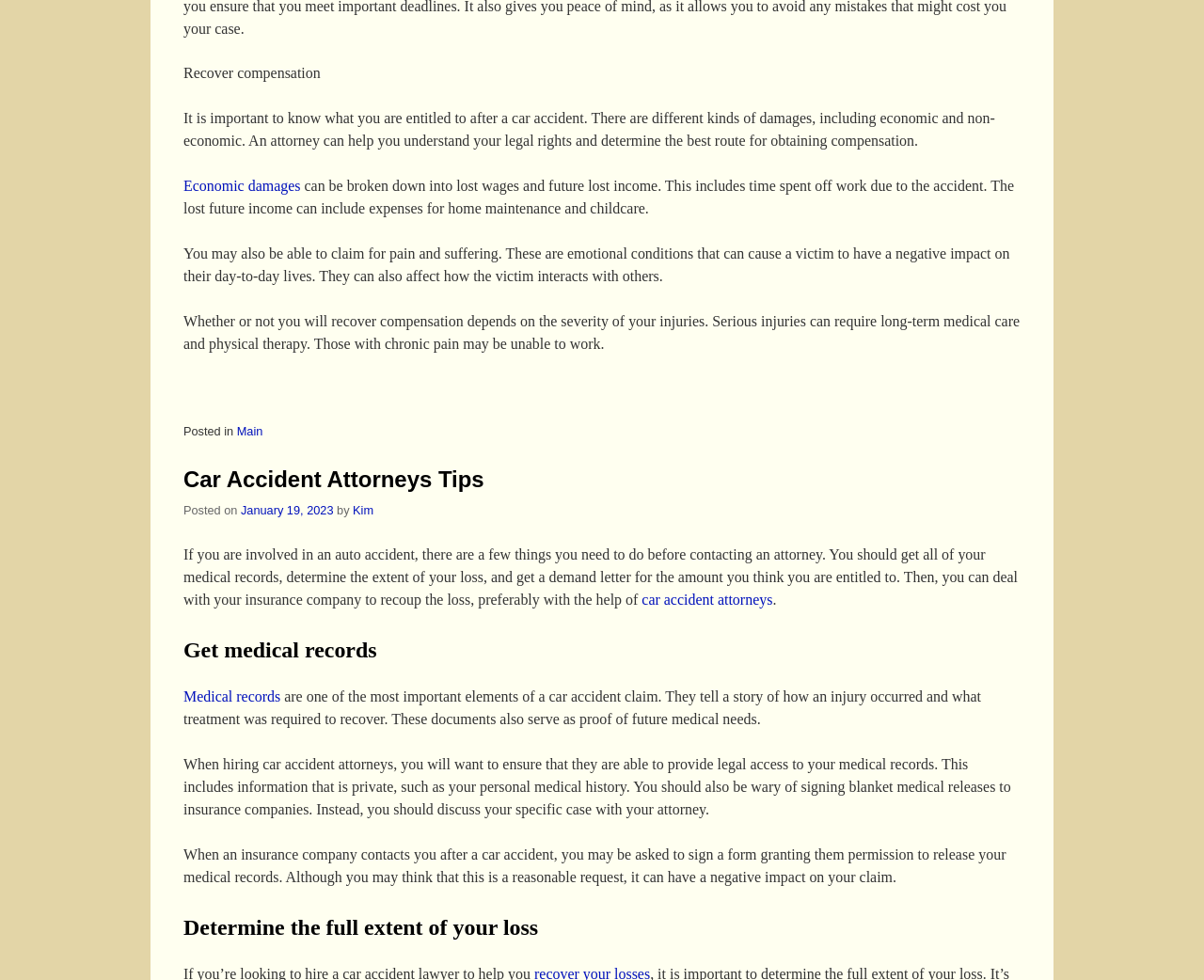What should you do before contacting an attorney after a car accident?
Can you provide an in-depth and detailed response to the question?

The webpage advises that before contacting an attorney, you should get all of your medical records, determine the extent of your loss, and get a demand letter for the amount you think you are entitled to.